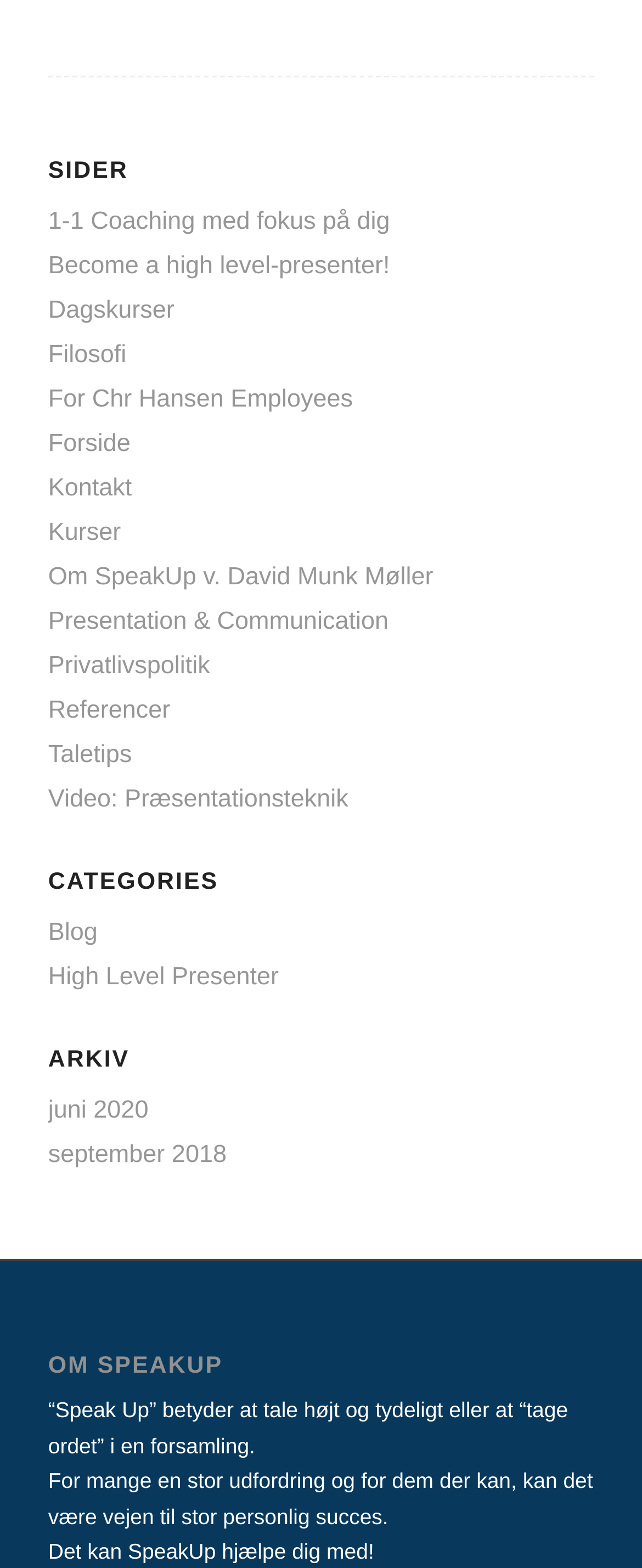Please identify the bounding box coordinates of the region to click in order to complete the task: "Click on '1-1 Coaching med fokus på dig'". The coordinates must be four float numbers between 0 and 1, specified as [left, top, right, bottom].

[0.075, 0.132, 0.607, 0.15]